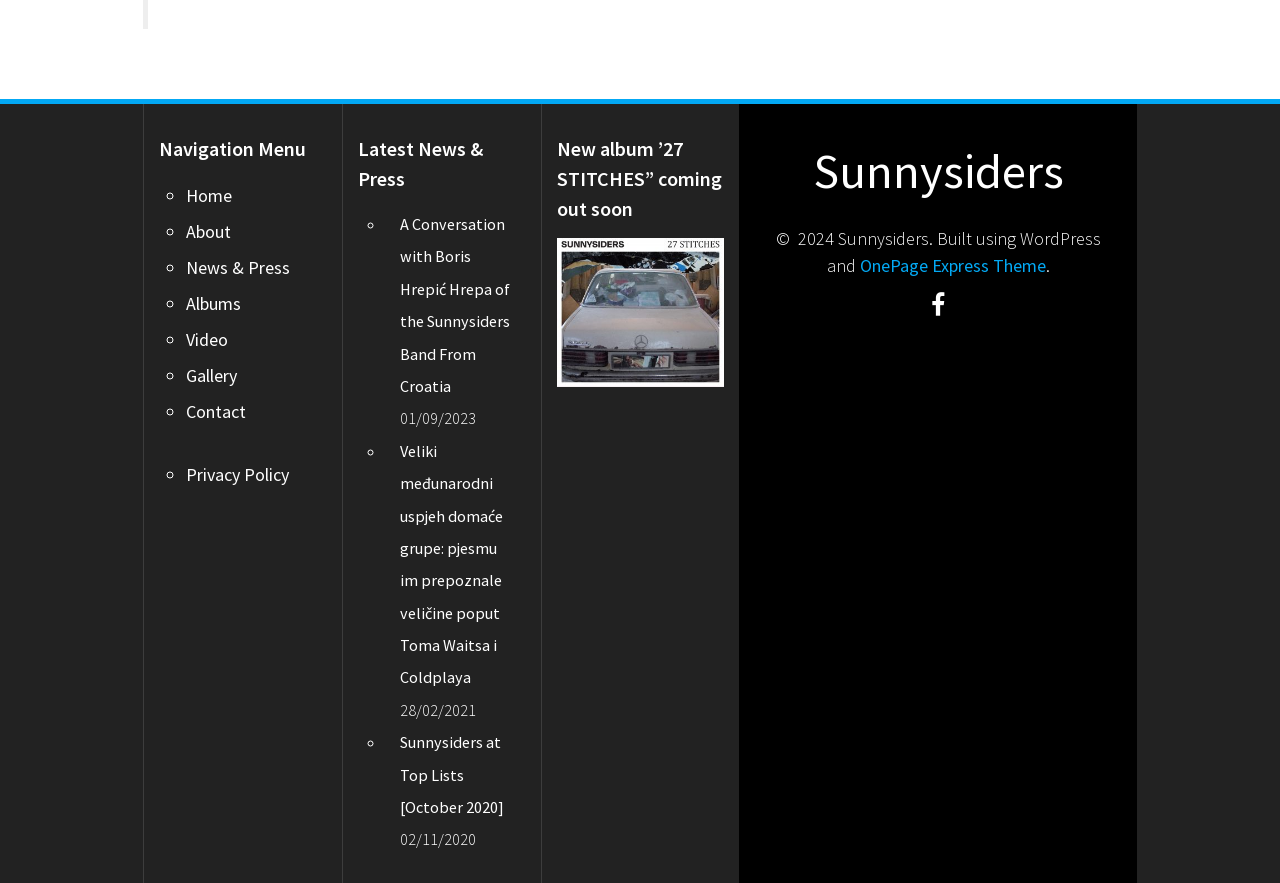Using a single word or phrase, answer the following question: 
What is the date of the first news article?

01/09/2023